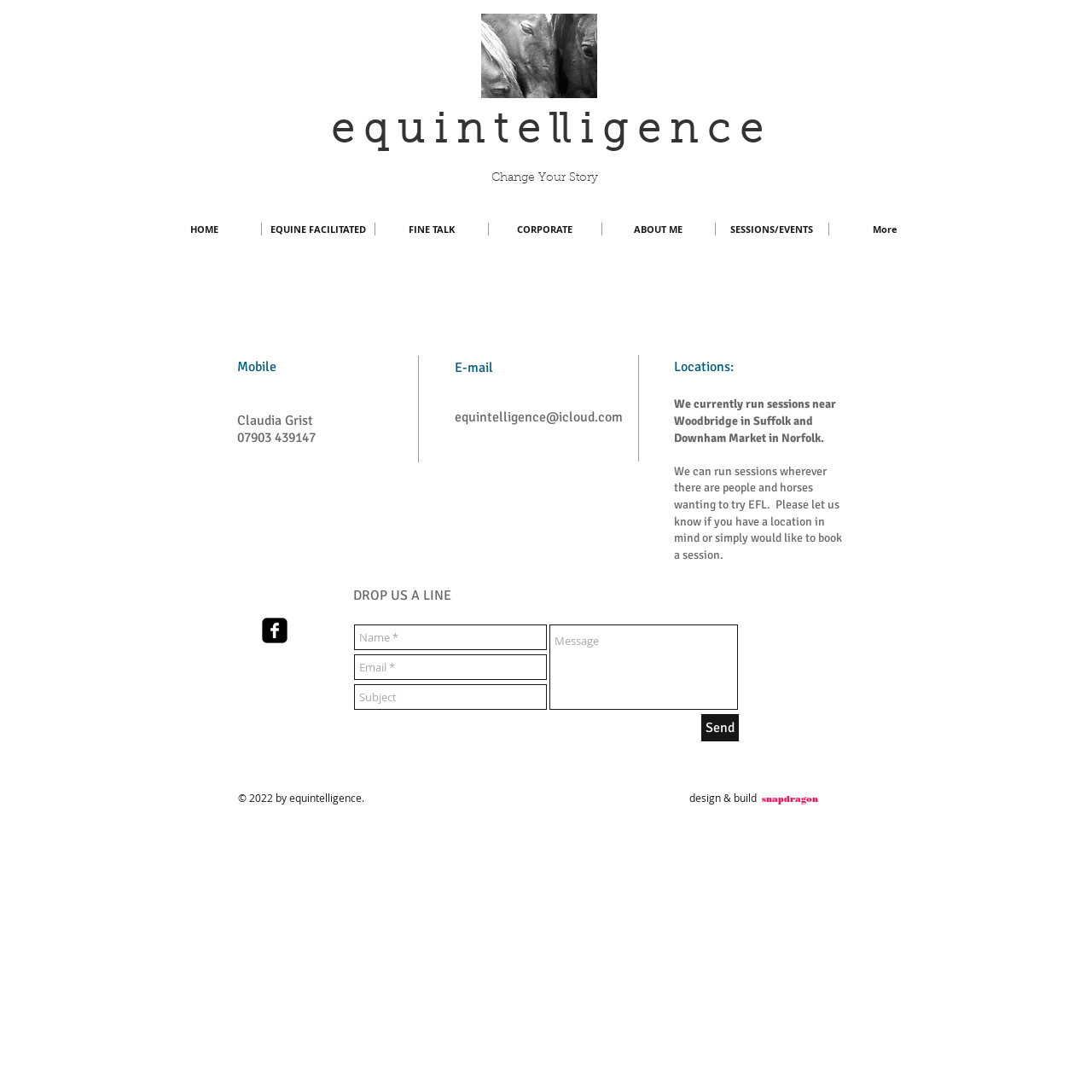What is the name of the person listed for mobile contact?
Give a one-word or short phrase answer based on the image.

Claudia Grist